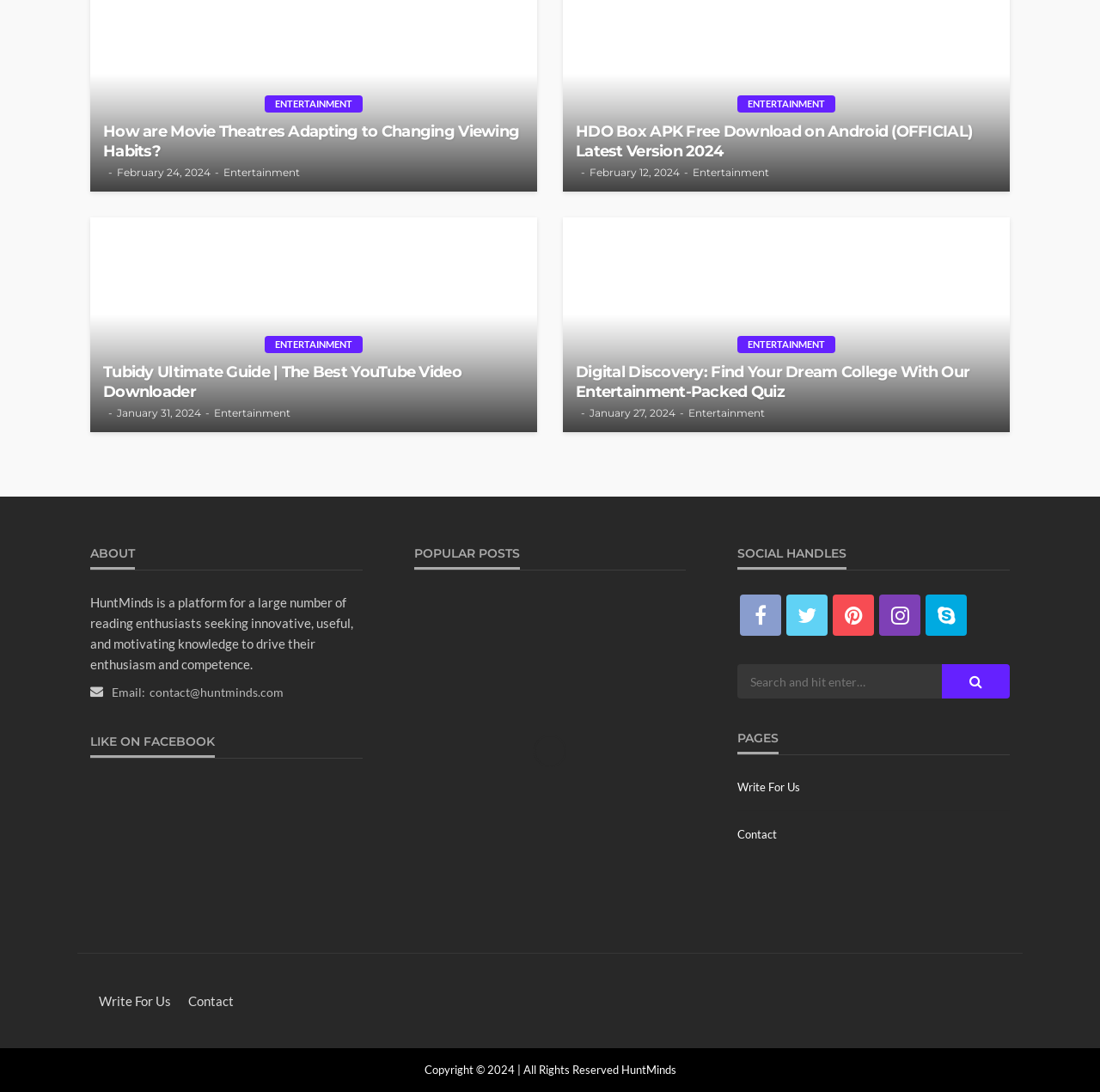Please find and report the bounding box coordinates of the element to click in order to perform the following action: "Click on the 'ENTERTAINMENT' link". The coordinates should be expressed as four float numbers between 0 and 1, in the format [left, top, right, bottom].

[0.241, 0.087, 0.33, 0.103]